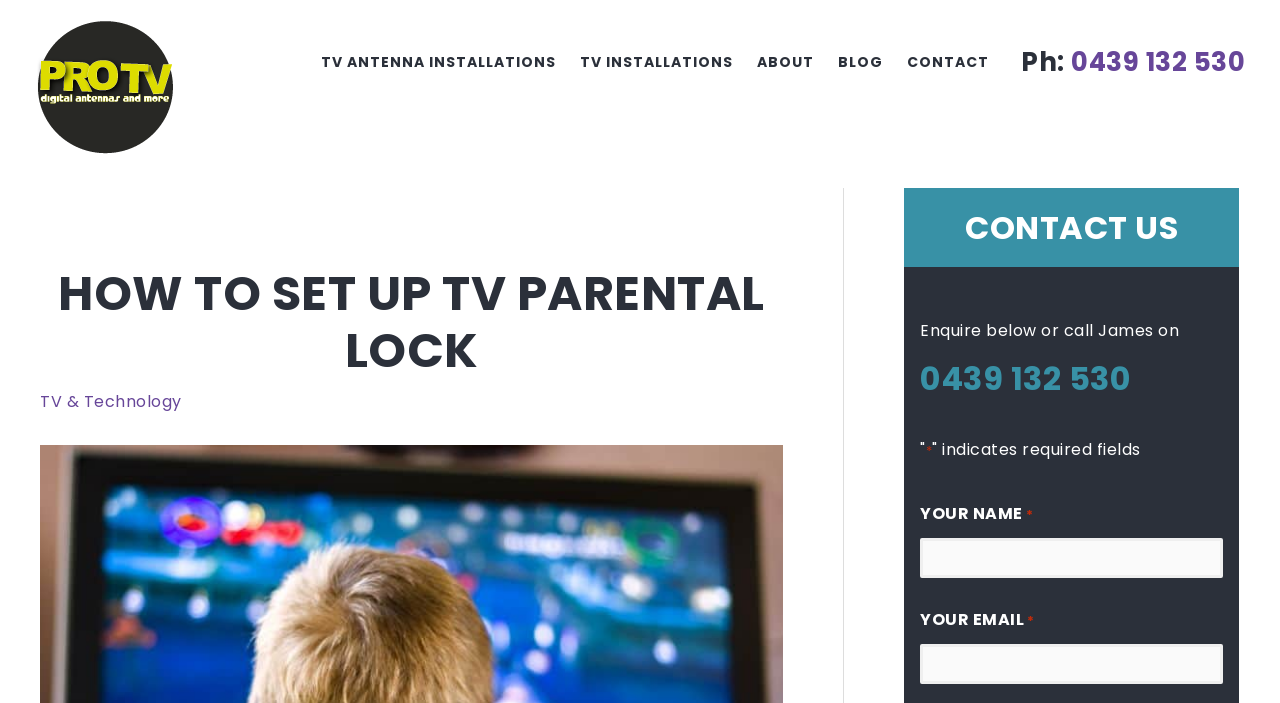Observe the image and answer the following question in detail: How many navigation links are in the header menu?

I counted the number of links in the header menu, which are 'TV ANTENNA INSTALLATIONS', 'TV INSTALLATIONS', 'ABOUT', 'BLOG', and 'CONTACT'.